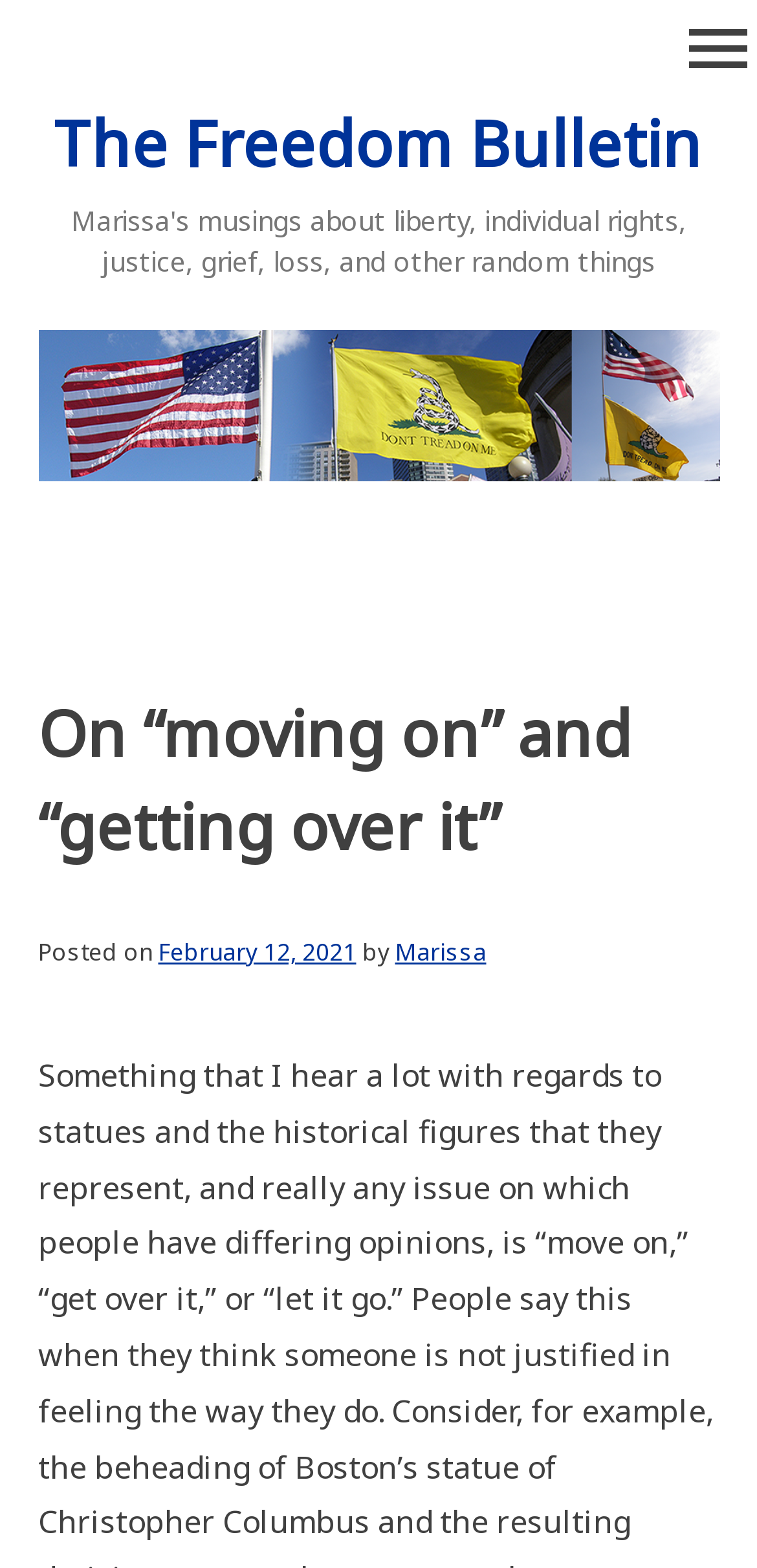Extract the main heading text from the webpage.

On “moving on” and “getting over it”